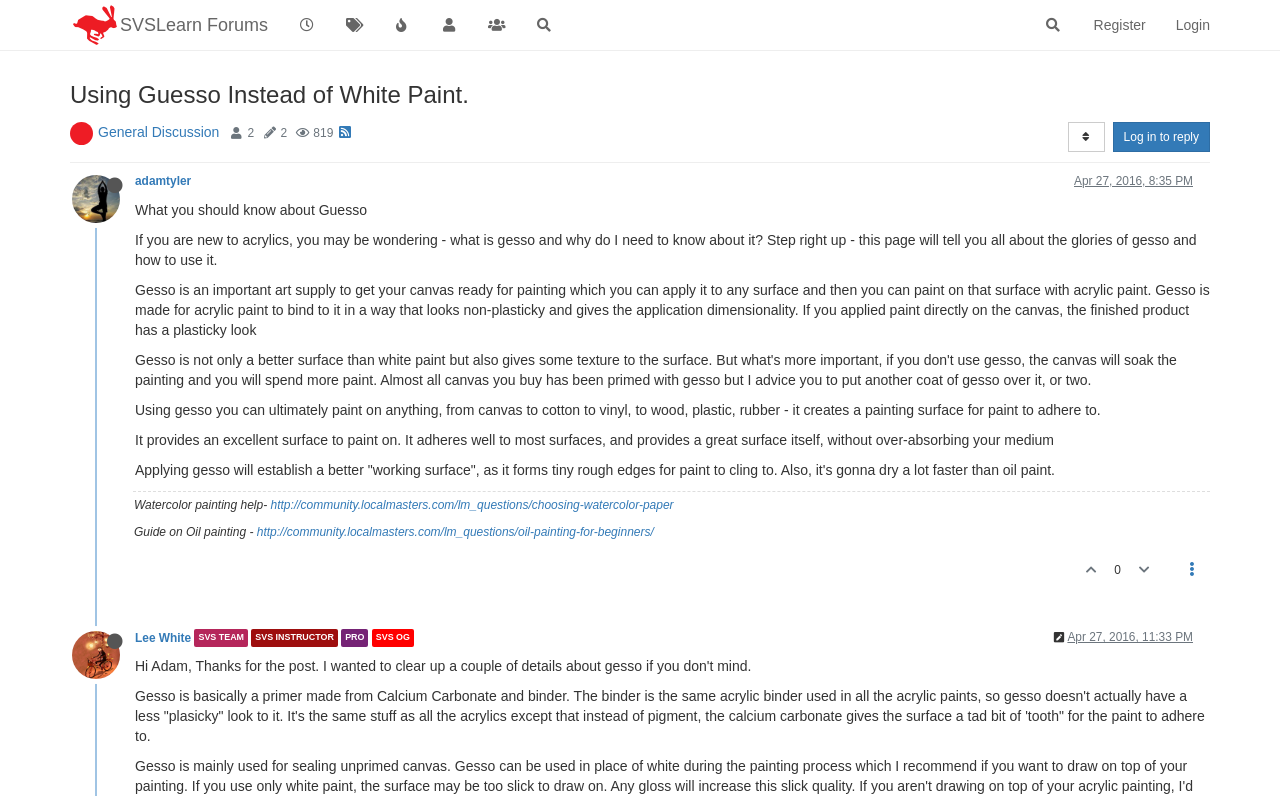What is the website's logo?
Based on the image, respond with a single word or phrase.

Society of Visual Storytelling